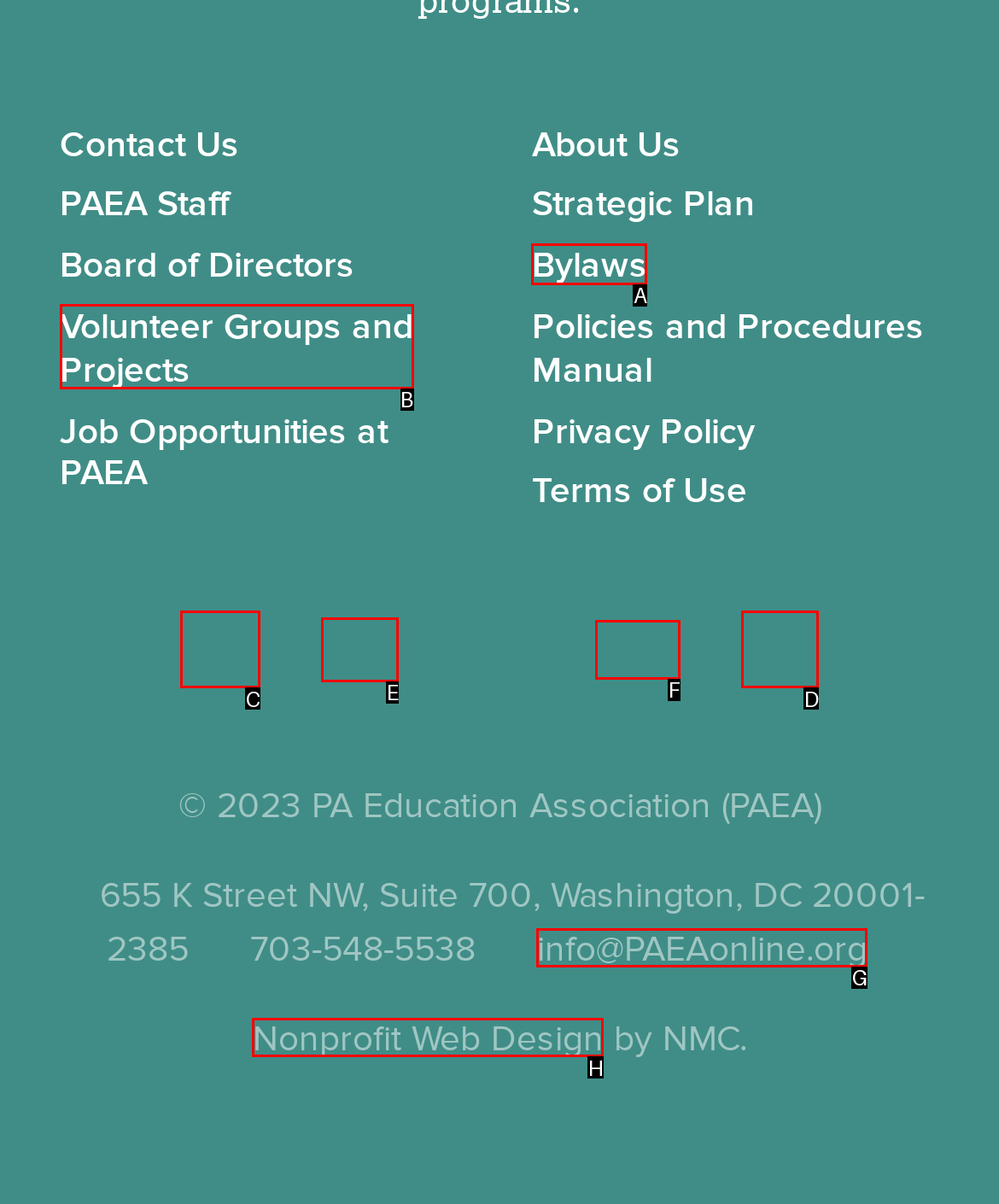For the instruction: Email info@PAEAonline.org, determine the appropriate UI element to click from the given options. Respond with the letter corresponding to the correct choice.

G